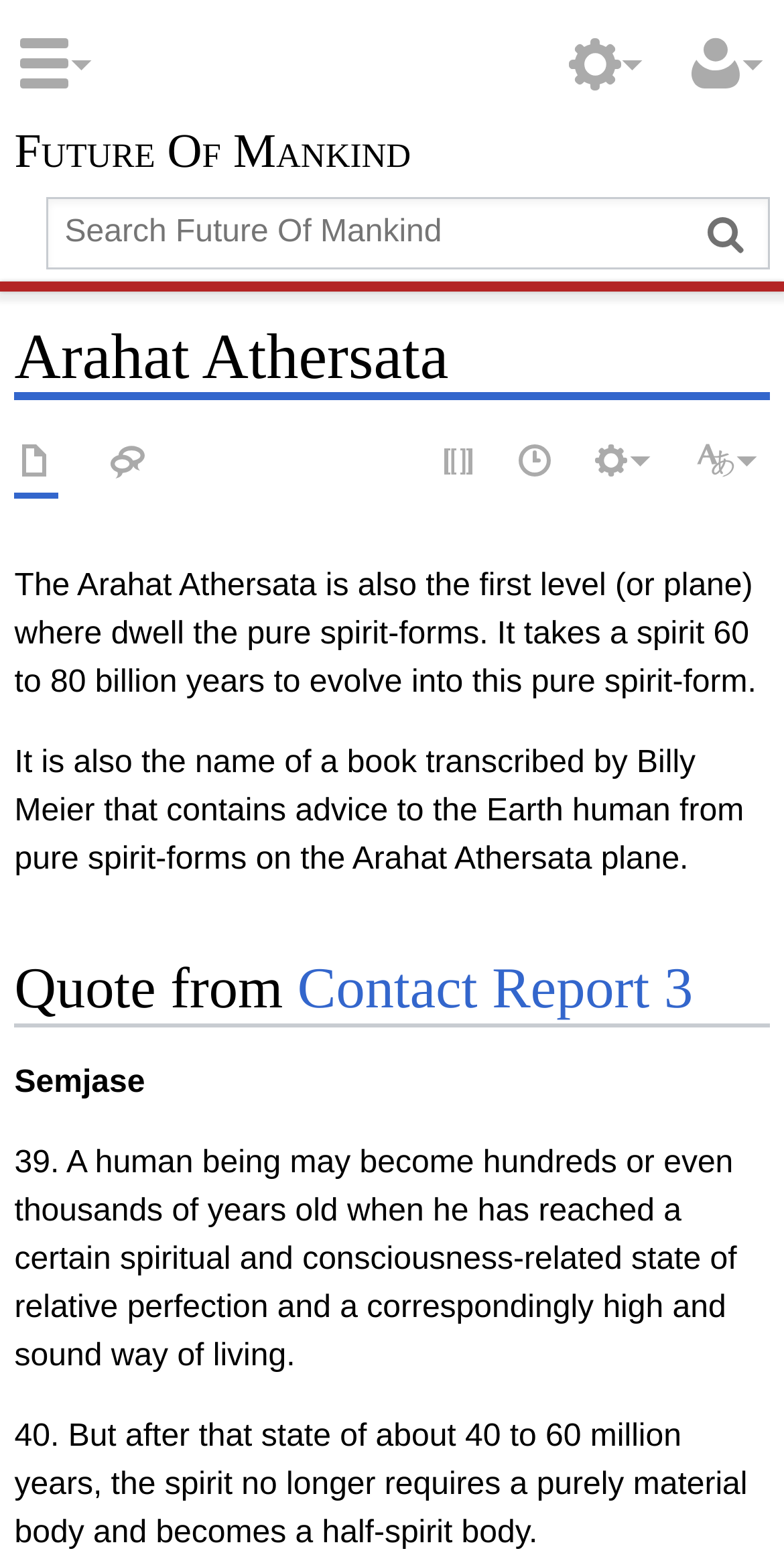Determine the bounding box coordinates for the clickable element to execute this instruction: "Read the Contact Report 3". Provide the coordinates as four float numbers between 0 and 1, i.e., [left, top, right, bottom].

[0.379, 0.613, 0.884, 0.654]